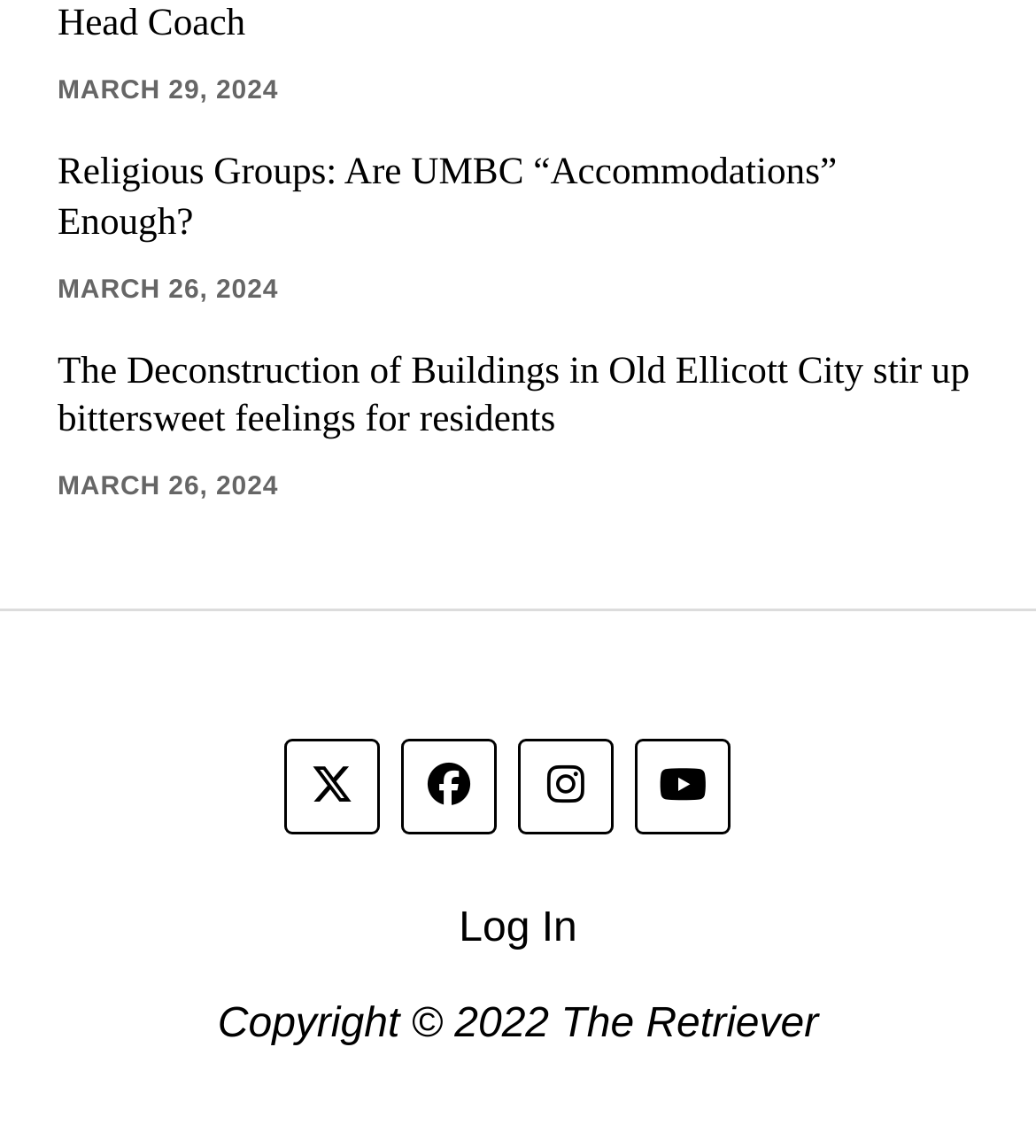Provide a brief response to the question below using a single word or phrase: 
What is the purpose of the 'Log In' button?

to log in